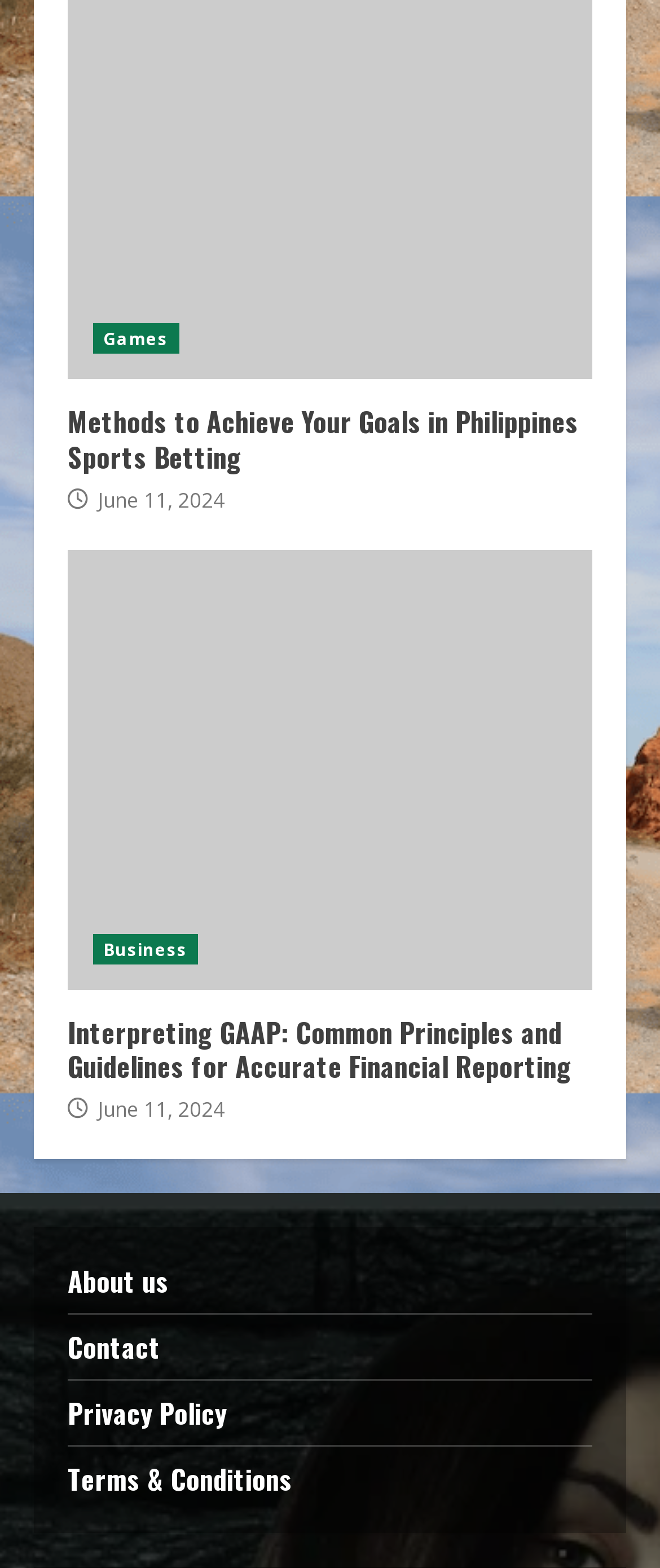Determine the bounding box coordinates of the element that should be clicked to execute the following command: "Read the article by Fox News".

None